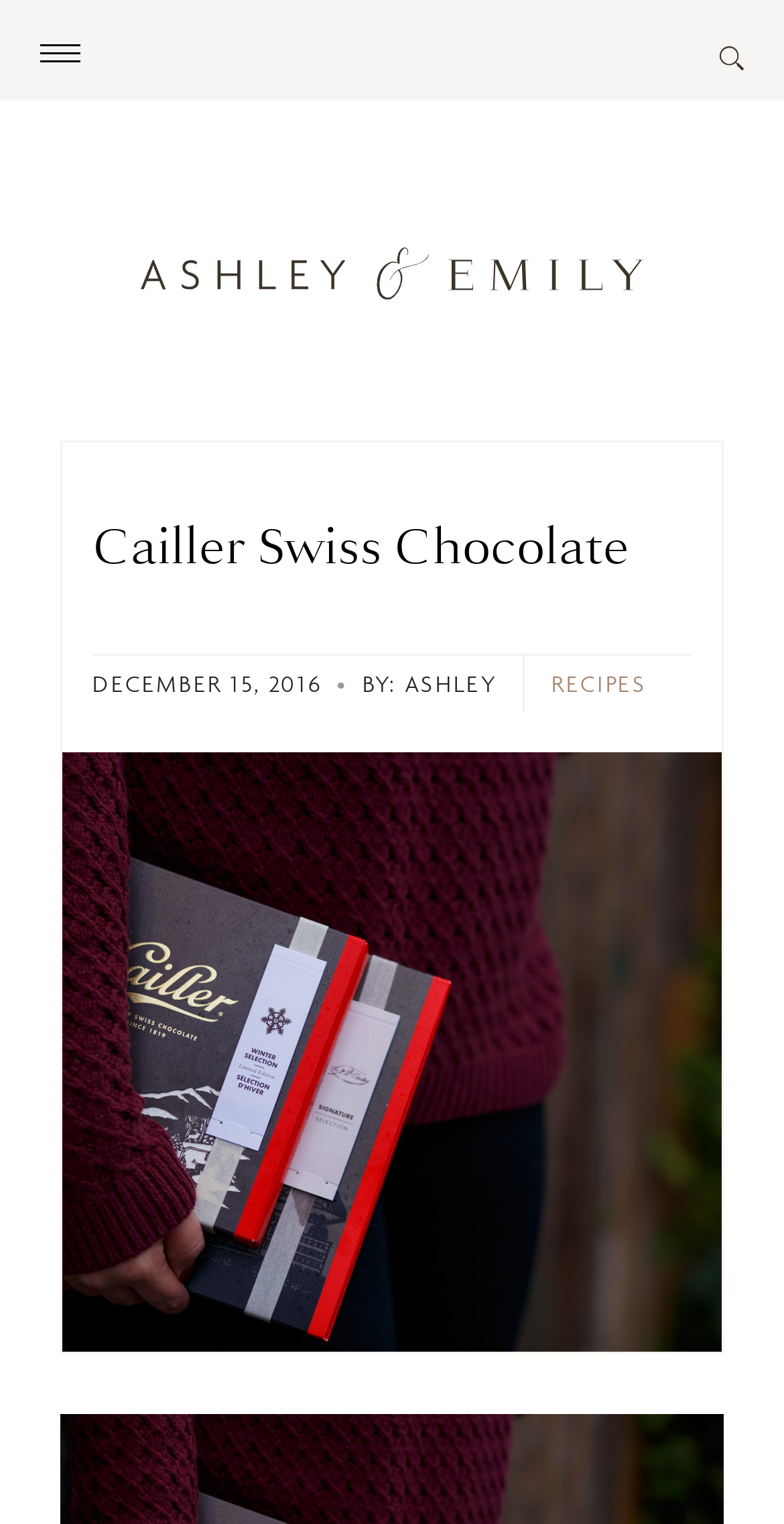What is the date of the article?
Refer to the image and offer an in-depth and detailed answer to the question.

I found the answer by looking at the StaticText element 'DECEMBER 15, 2016' which indicates the date of the article.